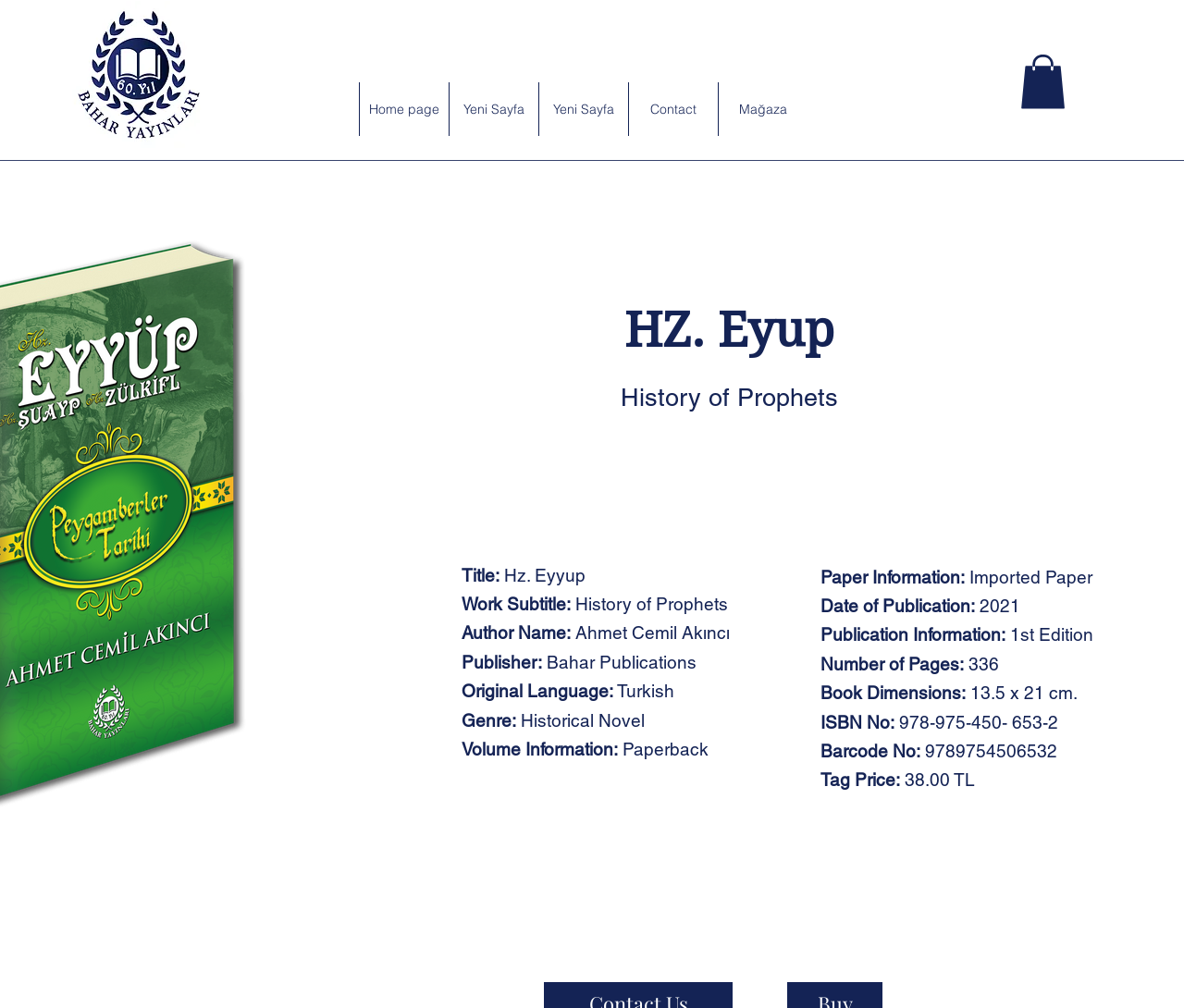What is the genre of the book?
Using the visual information, respond with a single word or phrase.

Historical Novel